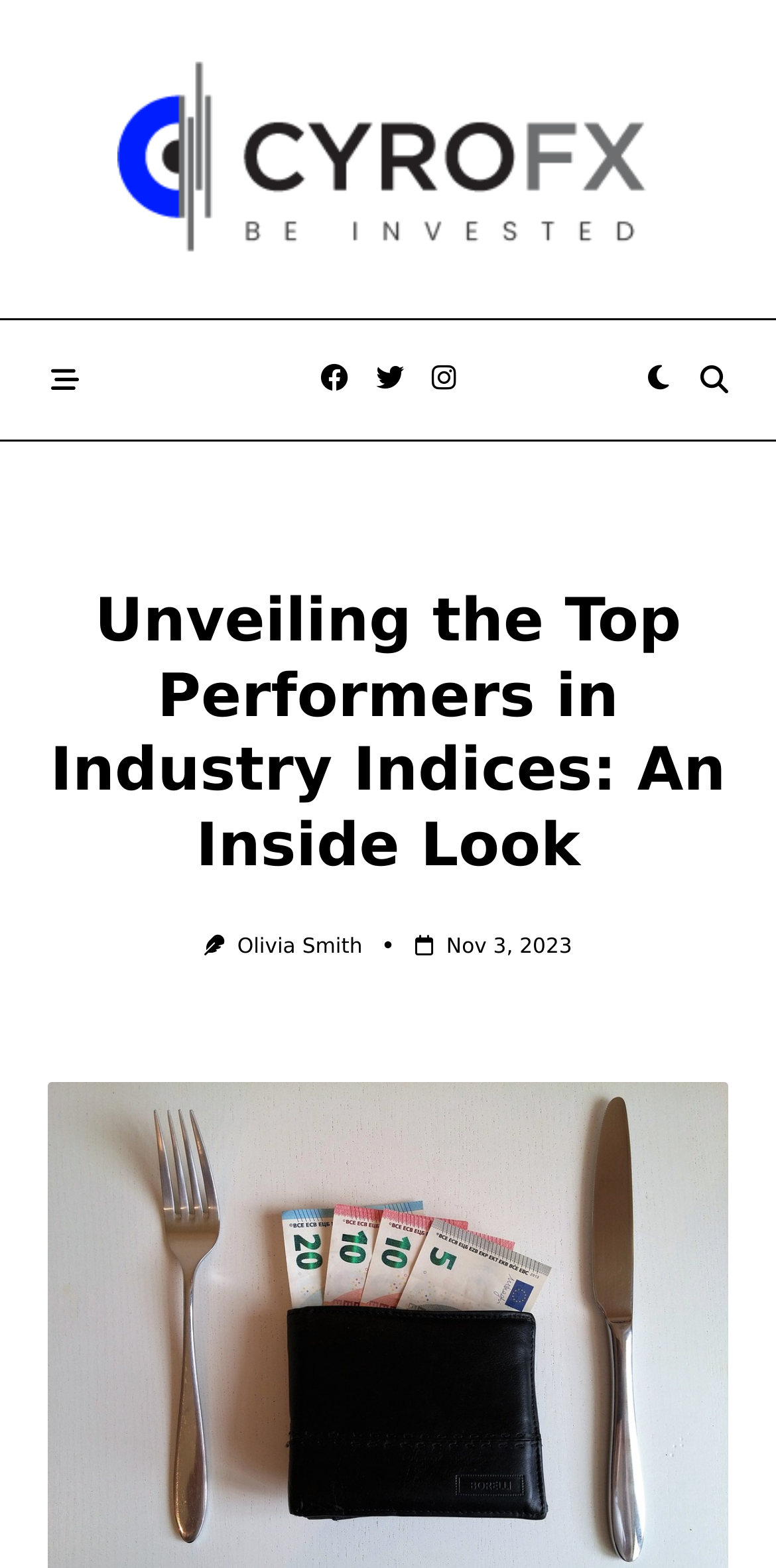Identify the main title of the webpage and generate its text content.

Unveiling the Top Performers in Industry Indices: An Inside Look